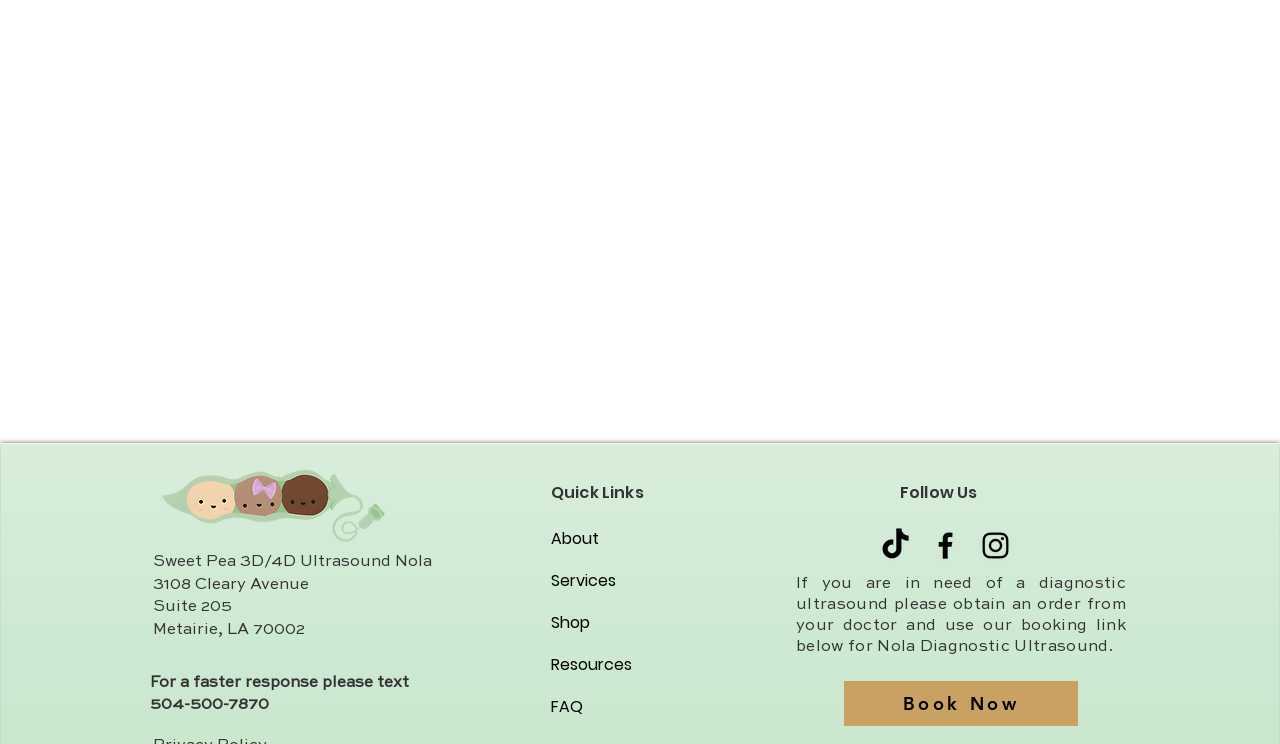Identify the bounding box for the UI element described as: "Services". The coordinates should be four float numbers between 0 and 1, i.e., [left, top, right, bottom].

[0.43, 0.753, 0.569, 0.81]